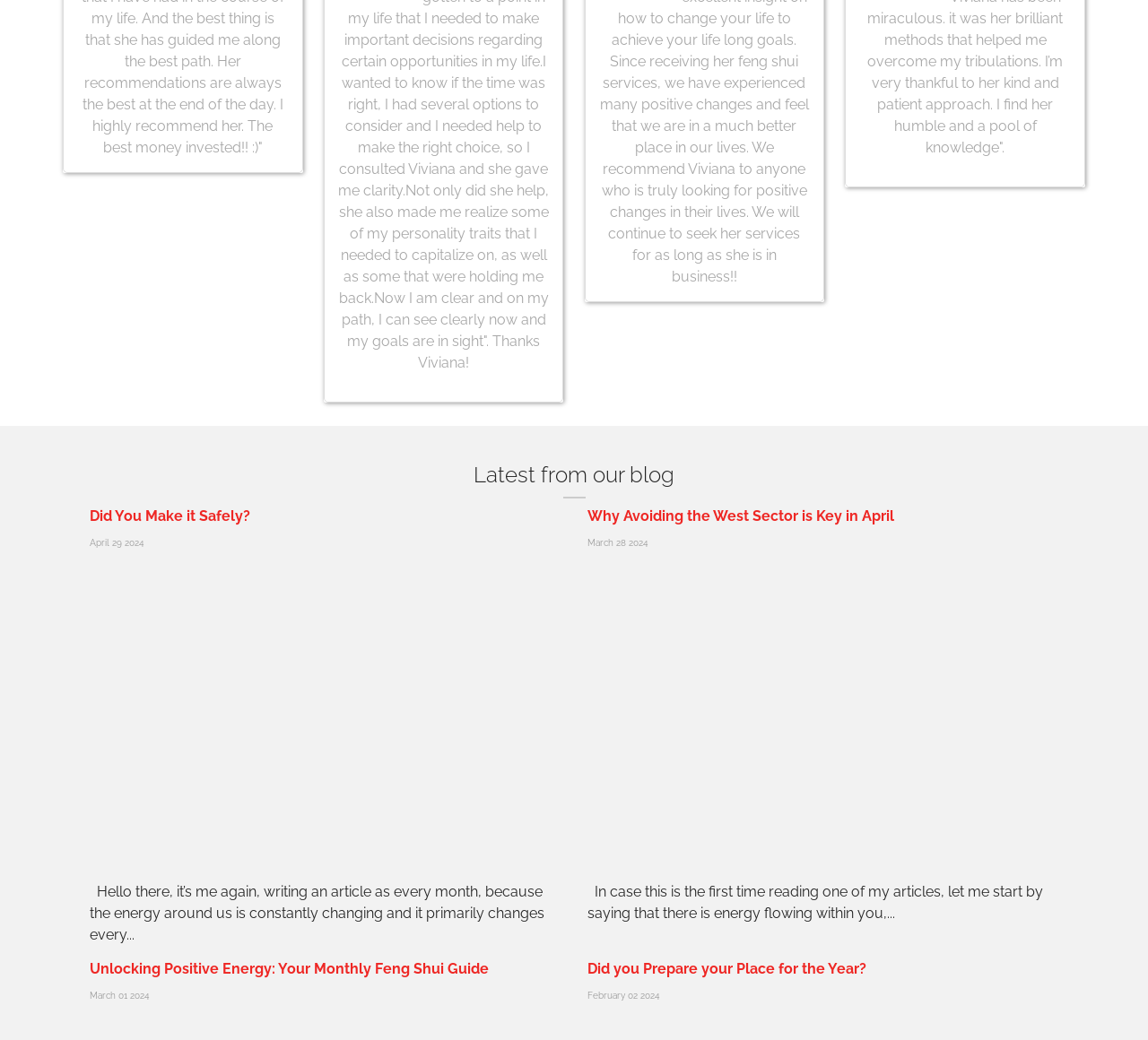Locate the bounding box coordinates for the element described below: "Did You Make it Safely?". The coordinates must be four float values between 0 and 1, formatted as [left, top, right, bottom].

[0.078, 0.488, 0.218, 0.504]